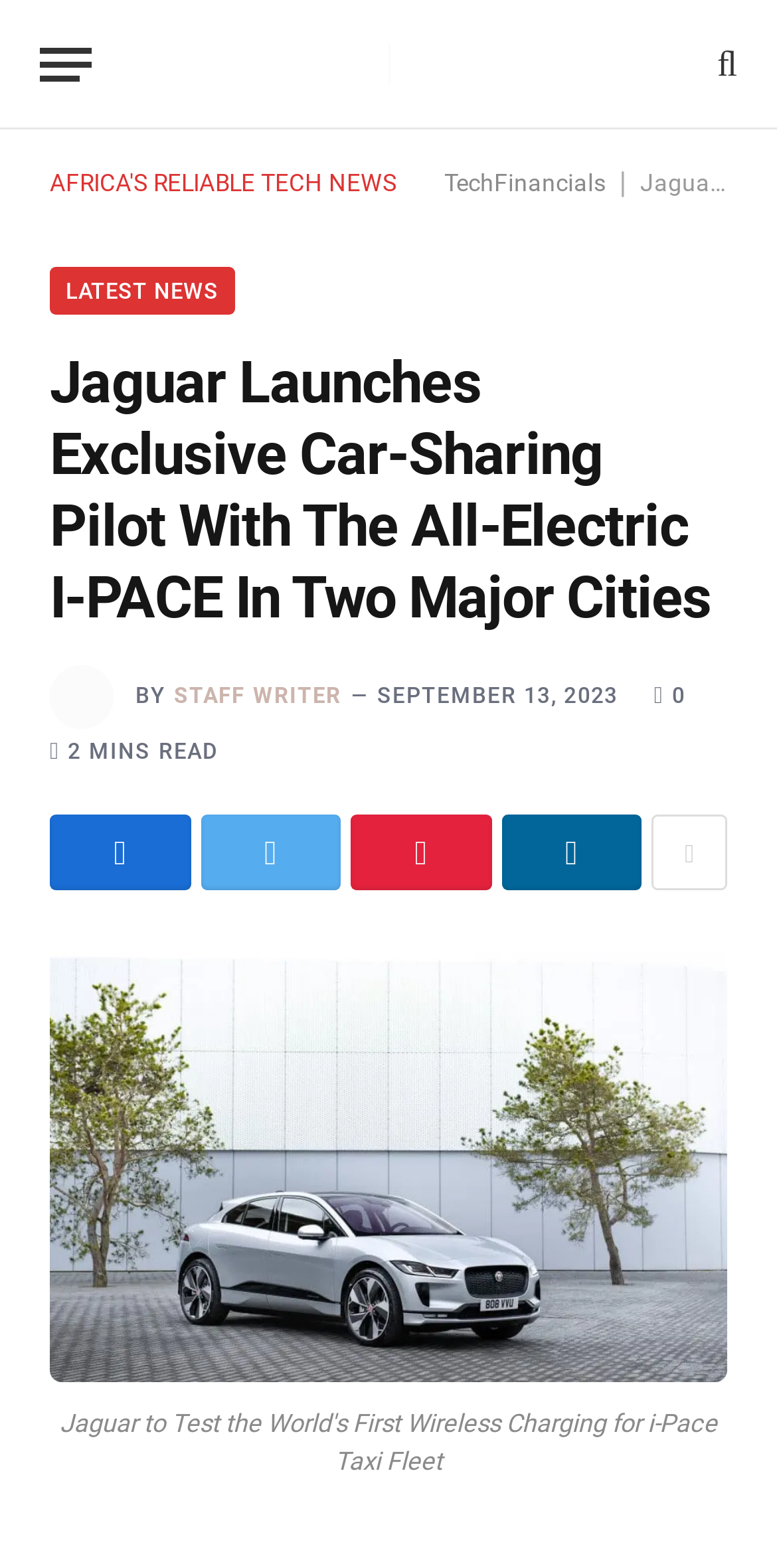Locate the bounding box coordinates of the area where you should click to accomplish the instruction: "Explore the Jaguar to Test the World's First Wireless Charging for i-Pace Taxi Fleet article".

[0.064, 0.6, 0.936, 0.882]